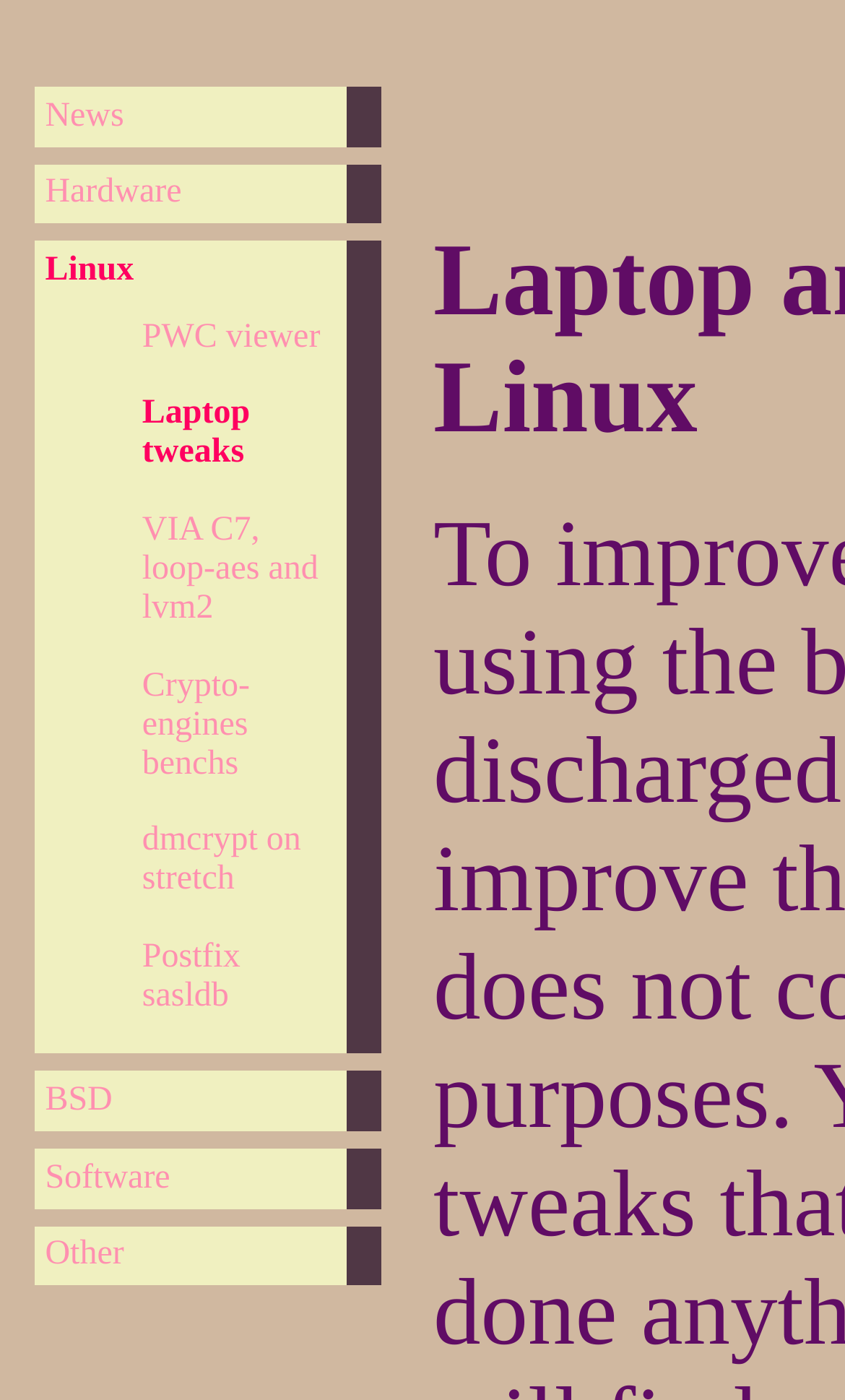Please indicate the bounding box coordinates of the element's region to be clicked to achieve the instruction: "explore hardware projects". Provide the coordinates as four float numbers between 0 and 1, i.e., [left, top, right, bottom].

[0.053, 0.124, 0.398, 0.152]